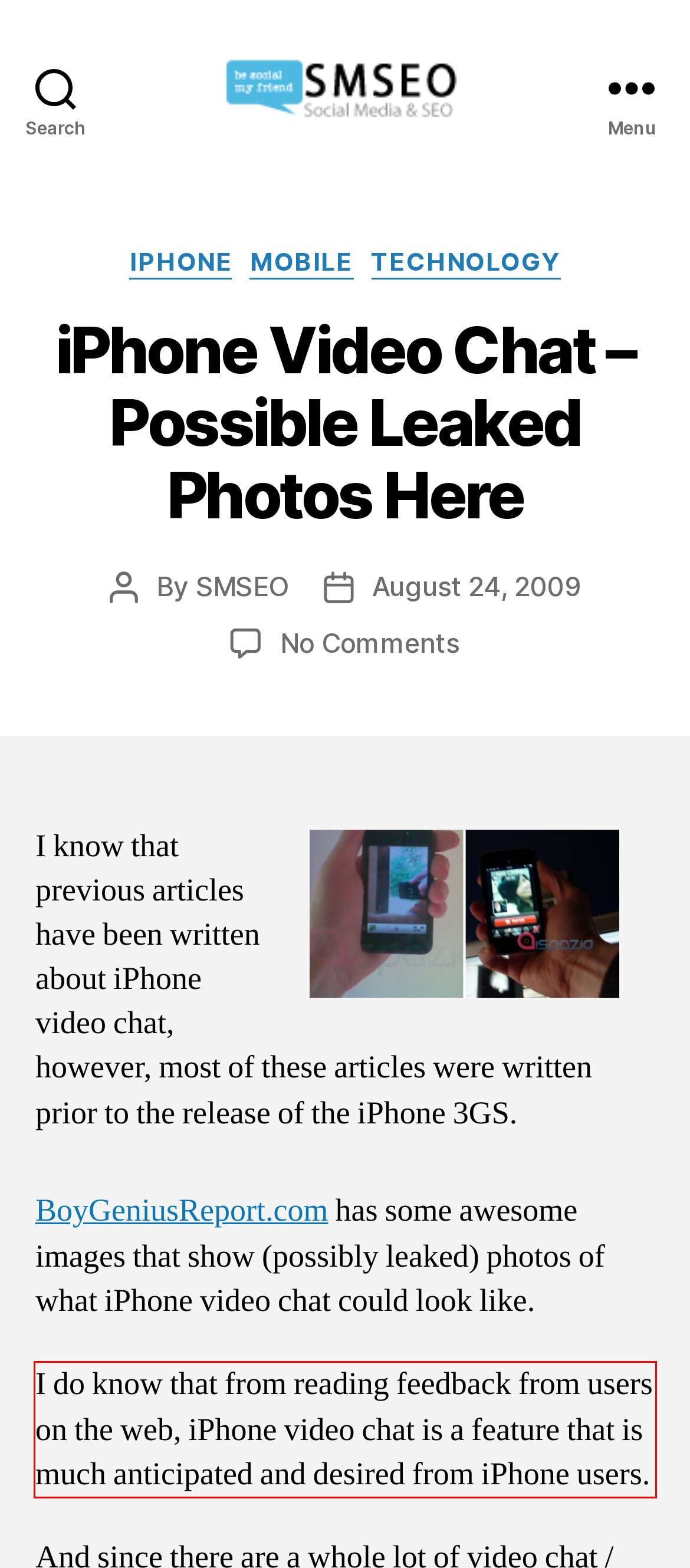You are given a screenshot of a webpage with a UI element highlighted by a red bounding box. Please perform OCR on the text content within this red bounding box.

I do know that from reading feedback from users on the web, iPhone video chat is a feature that is much anticipated and desired from iPhone users.